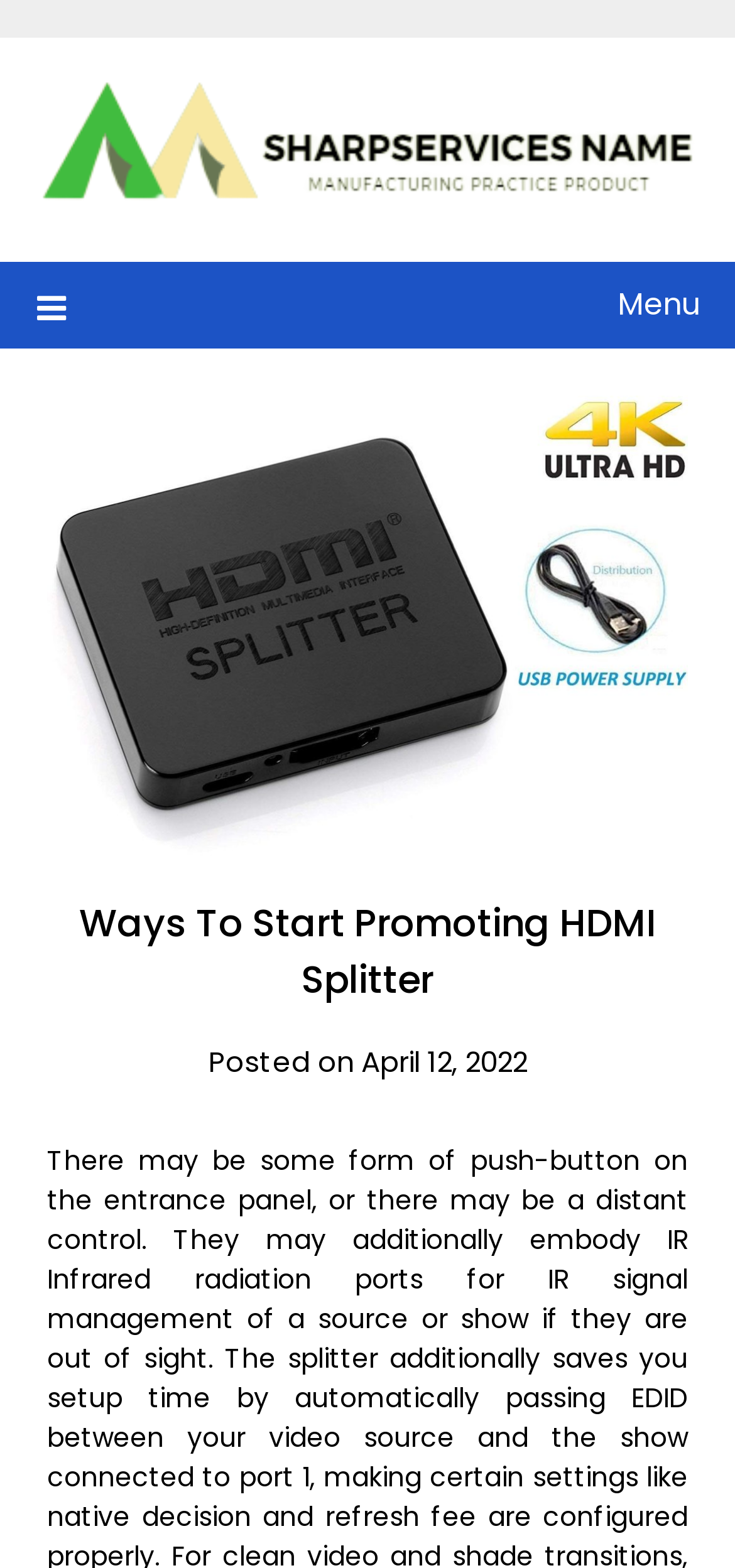Is the menu expanded?
Please look at the screenshot and answer using one word or phrase.

No